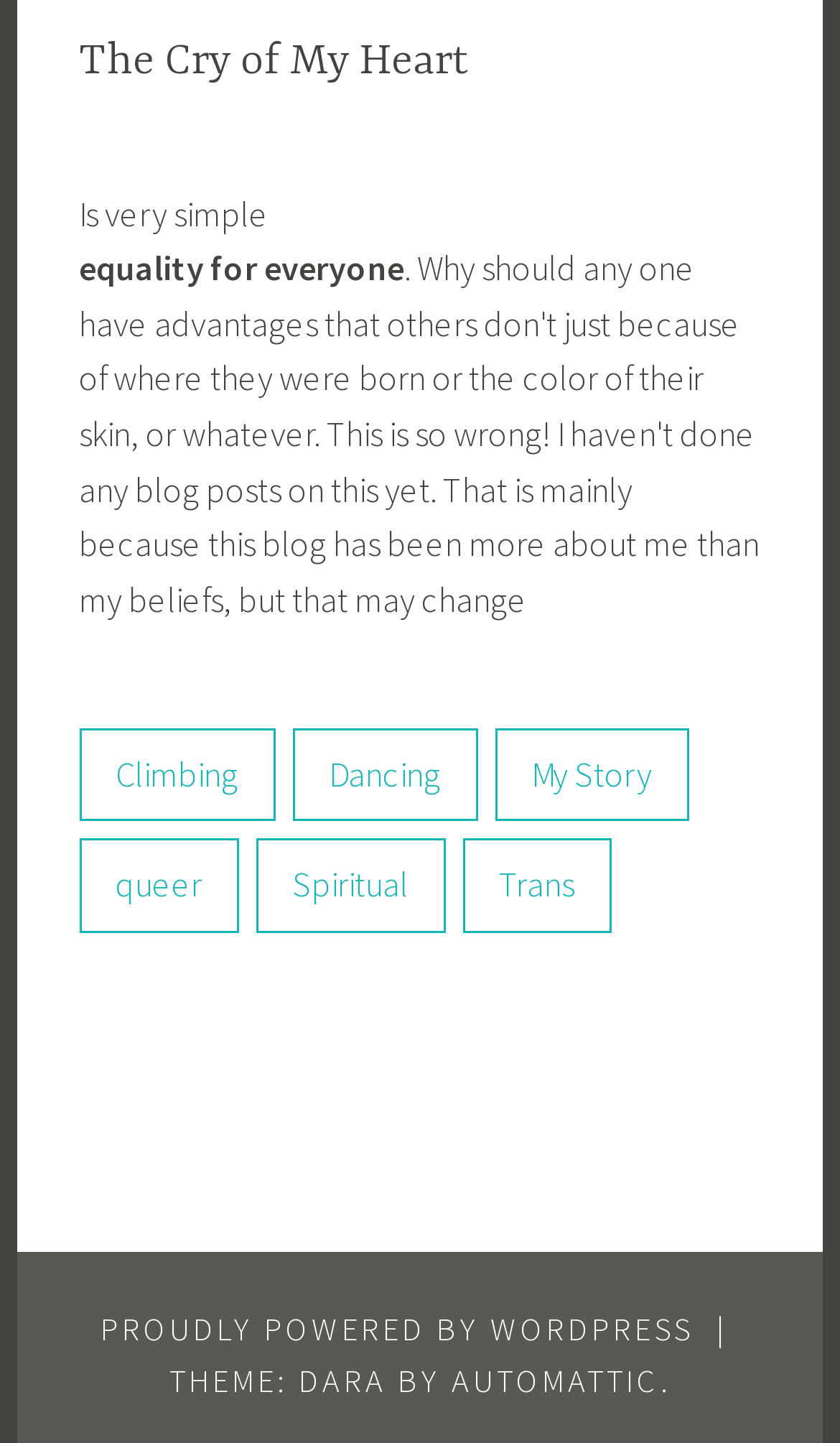Determine the bounding box for the described HTML element: "queer". Ensure the coordinates are four float numbers between 0 and 1 in the format [left, top, right, bottom].

[0.094, 0.581, 0.283, 0.646]